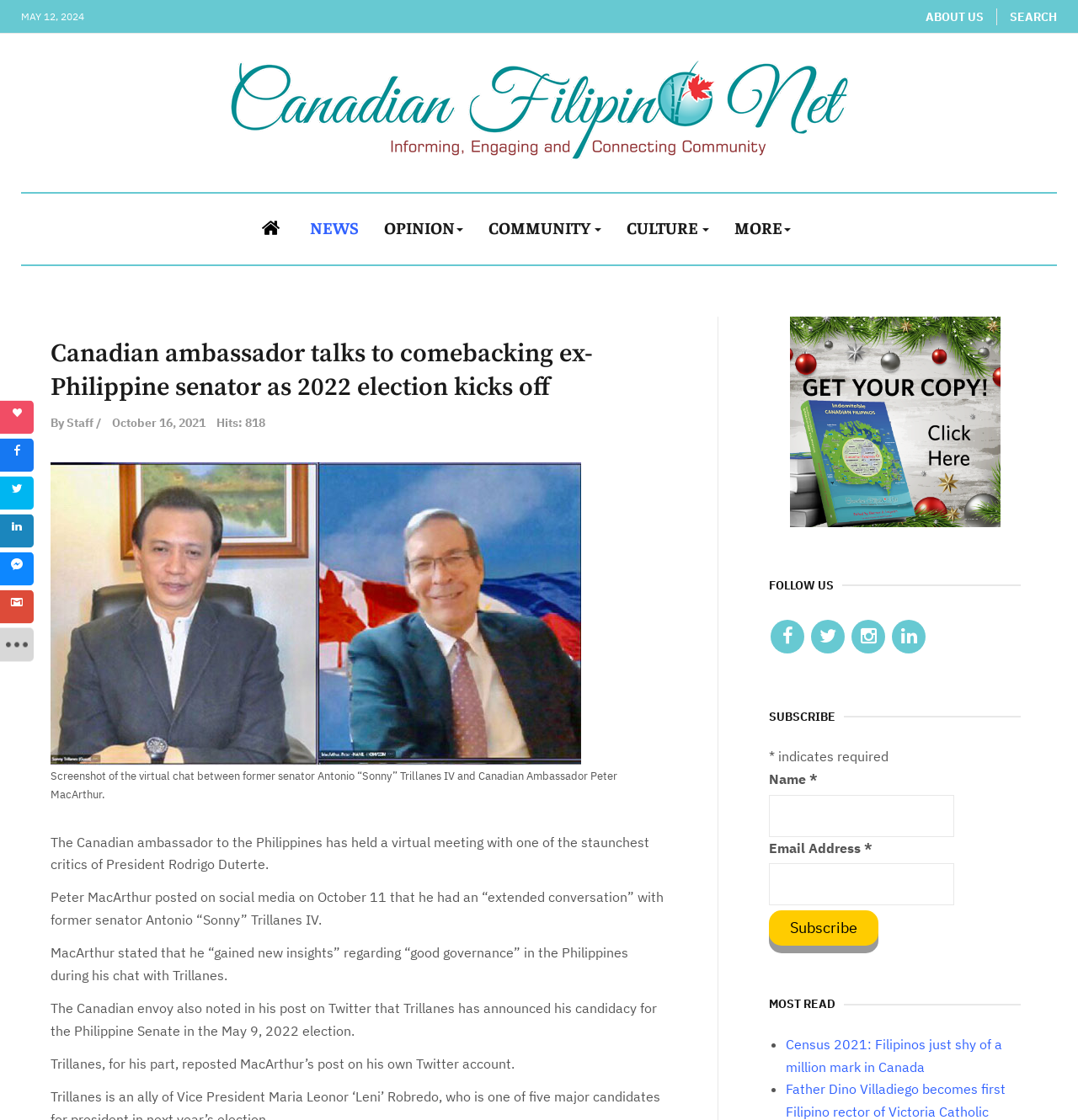Determine the coordinates of the bounding box that should be clicked to complete the instruction: "Subscribe to the newsletter". The coordinates should be represented by four float numbers between 0 and 1: [left, top, right, bottom].

[0.714, 0.709, 0.885, 0.747]